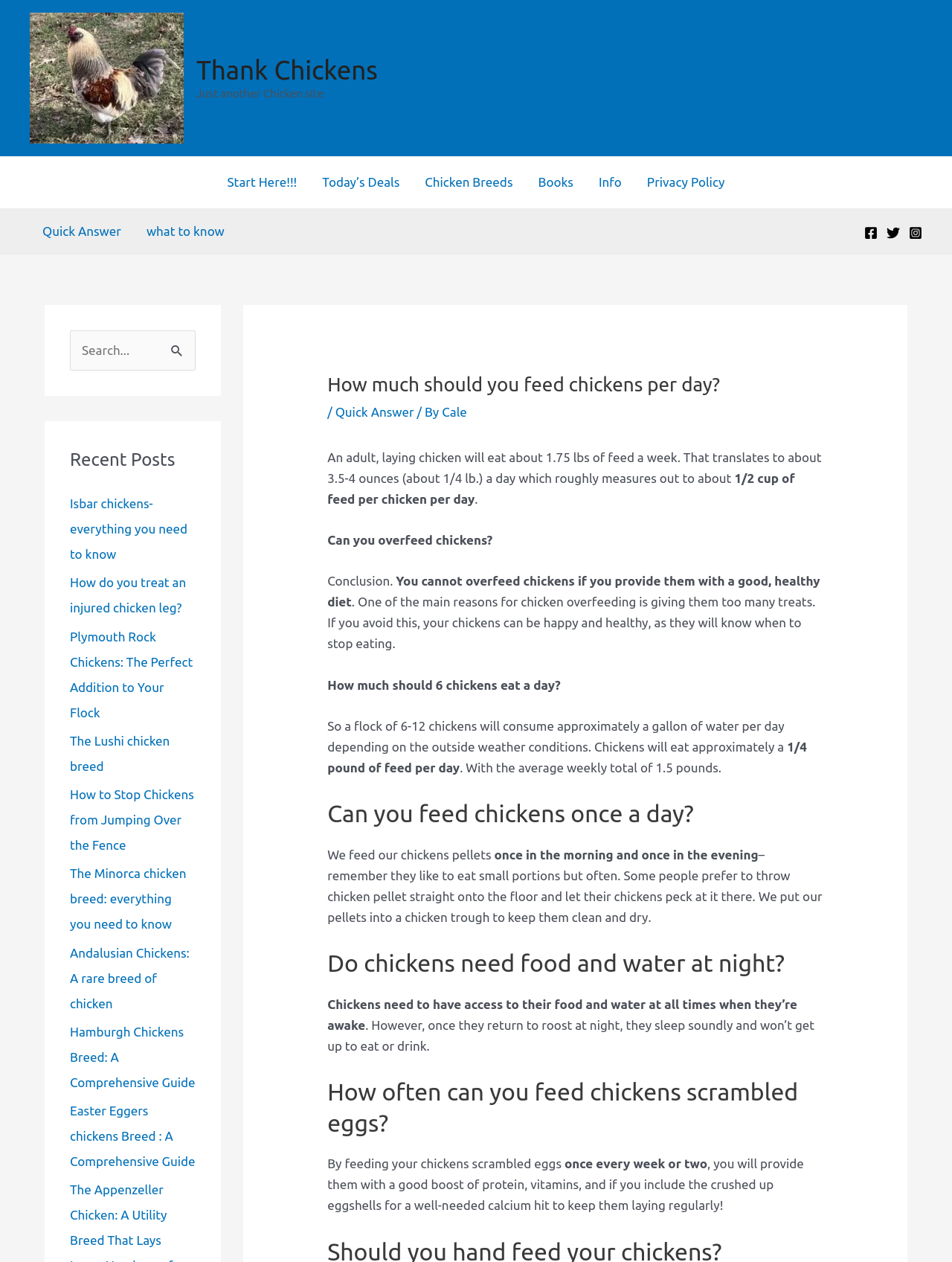Locate the bounding box coordinates of the clickable area needed to fulfill the instruction: "Search for something".

[0.073, 0.262, 0.205, 0.294]